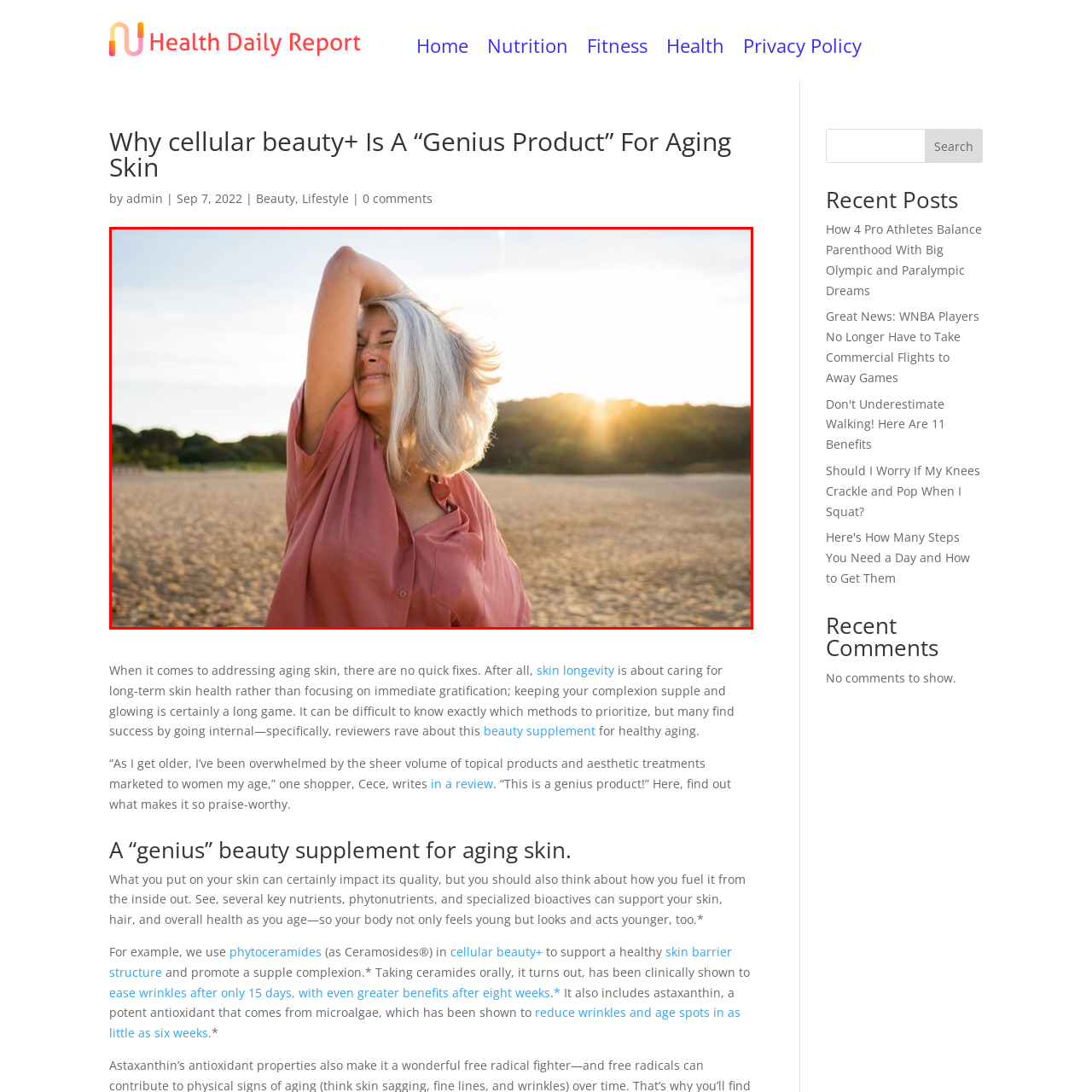What is the time of day depicted in the image?
Look closely at the part of the image outlined in red and give a one-word or short phrase answer.

Sunset